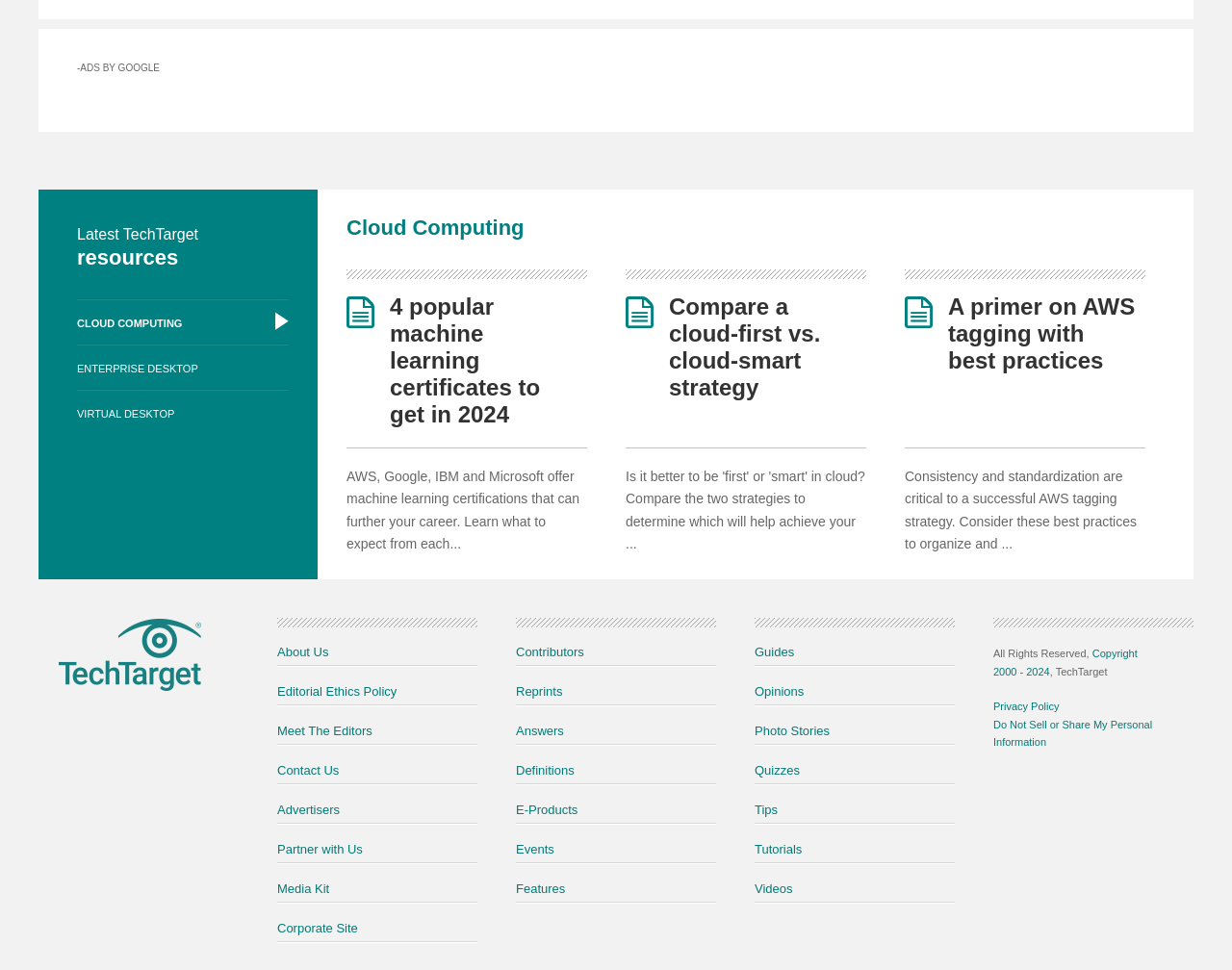Please identify the bounding box coordinates of the clickable area that will allow you to execute the instruction: "Click on 'Cloud Computing'".

[0.281, 0.371, 0.425, 0.396]